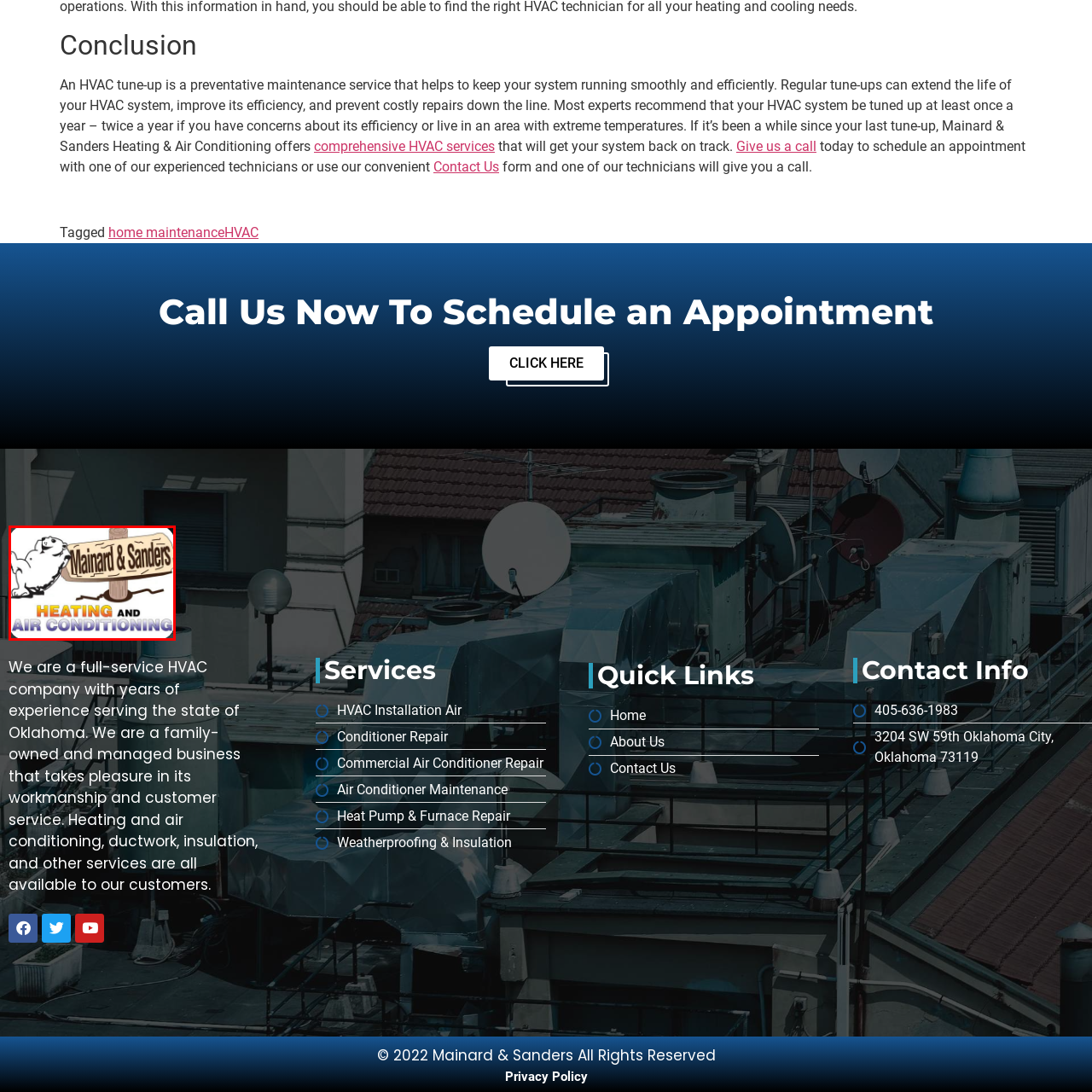What services does the company provide?
Please examine the image within the red bounding box and provide a comprehensive answer based on the visual details you observe.

The words 'HEATING and AIR CONDITIONING' are prominently displayed below the company name on the sign, indicating the services provided by Mainard & Sanders.